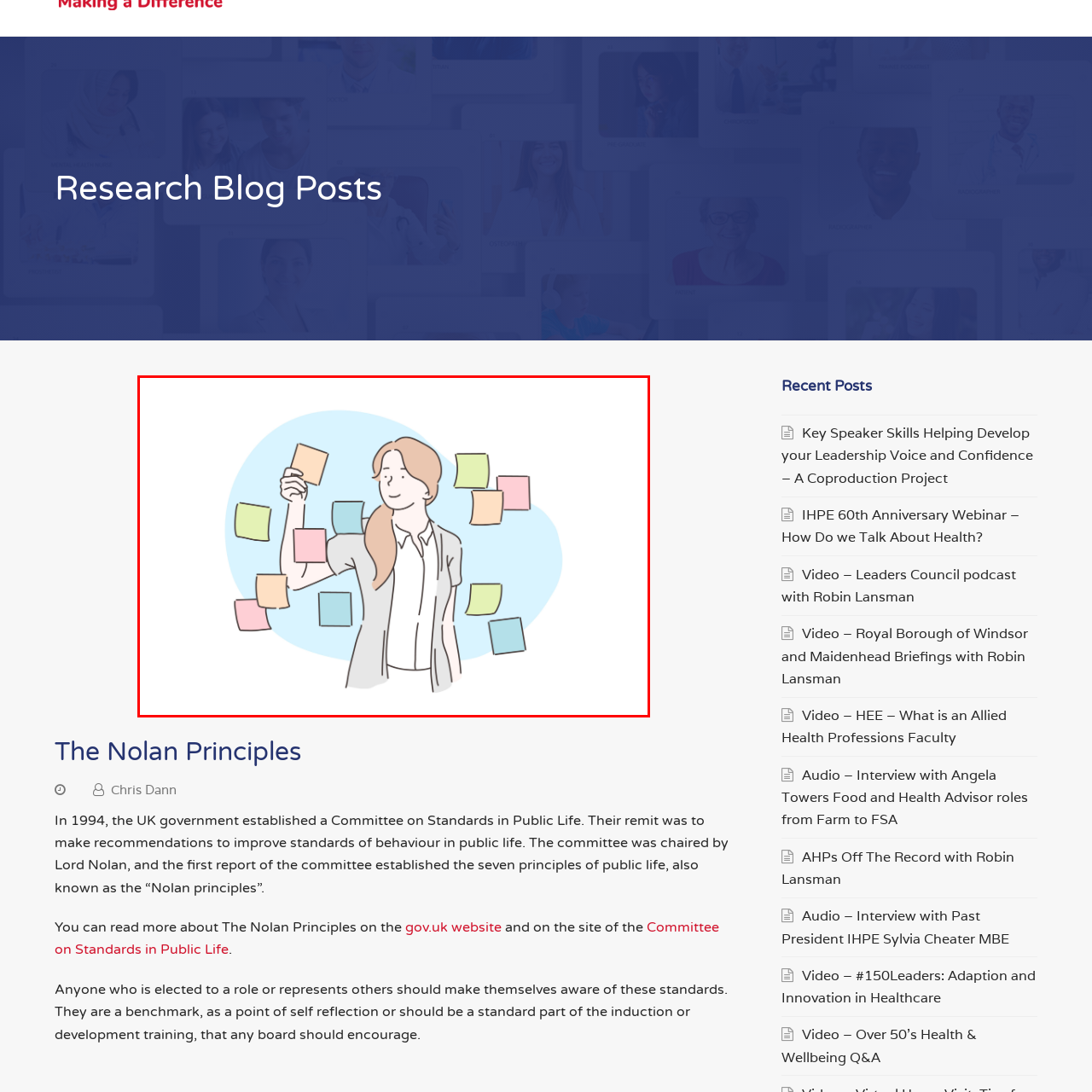What is the dominant color of the sticky notes?
Please examine the image highlighted within the red bounding box and respond to the question using a single word or phrase based on the image.

Colorful